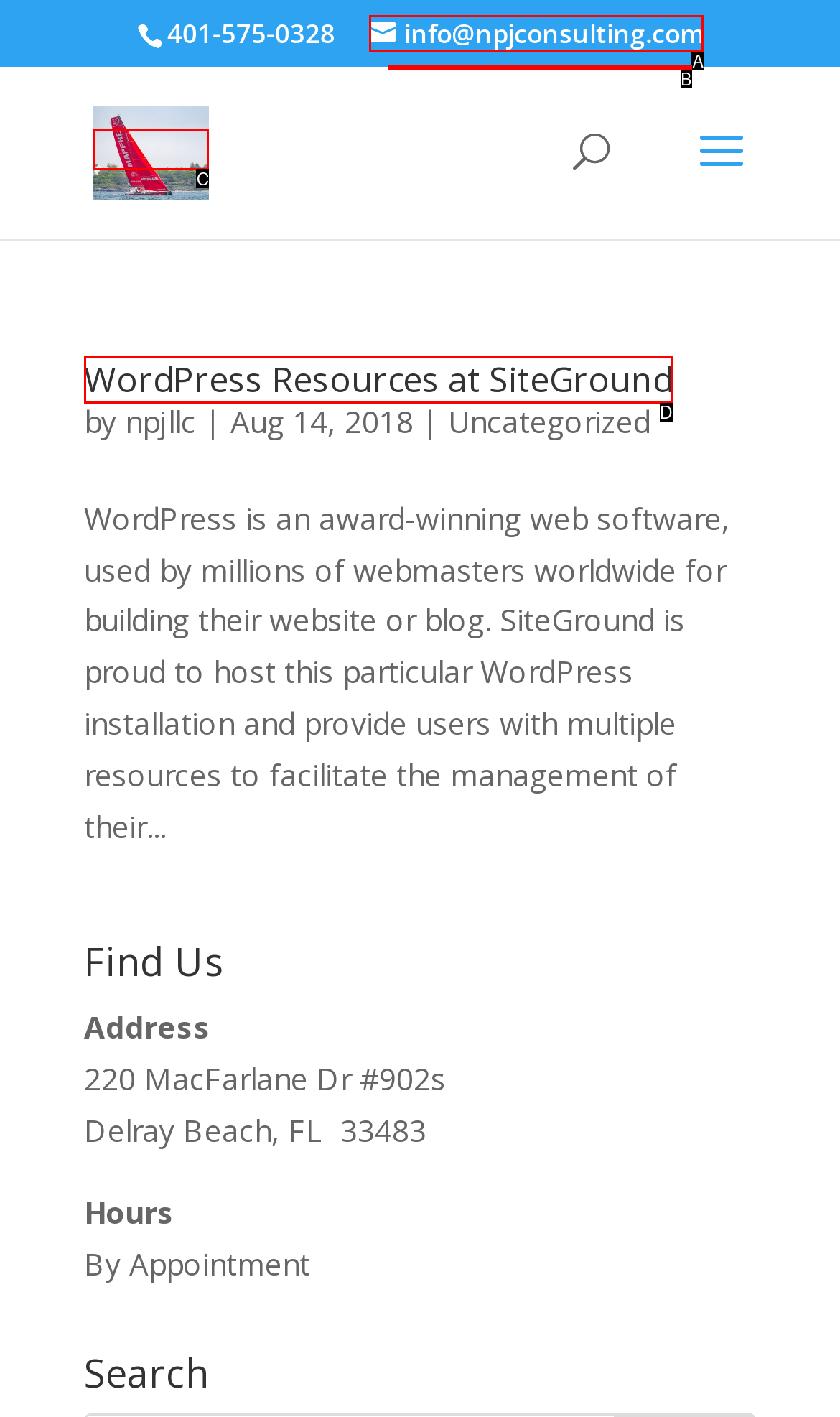Tell me which one HTML element best matches the description: WordPress Resources at SiteGround
Answer with the option's letter from the given choices directly.

D